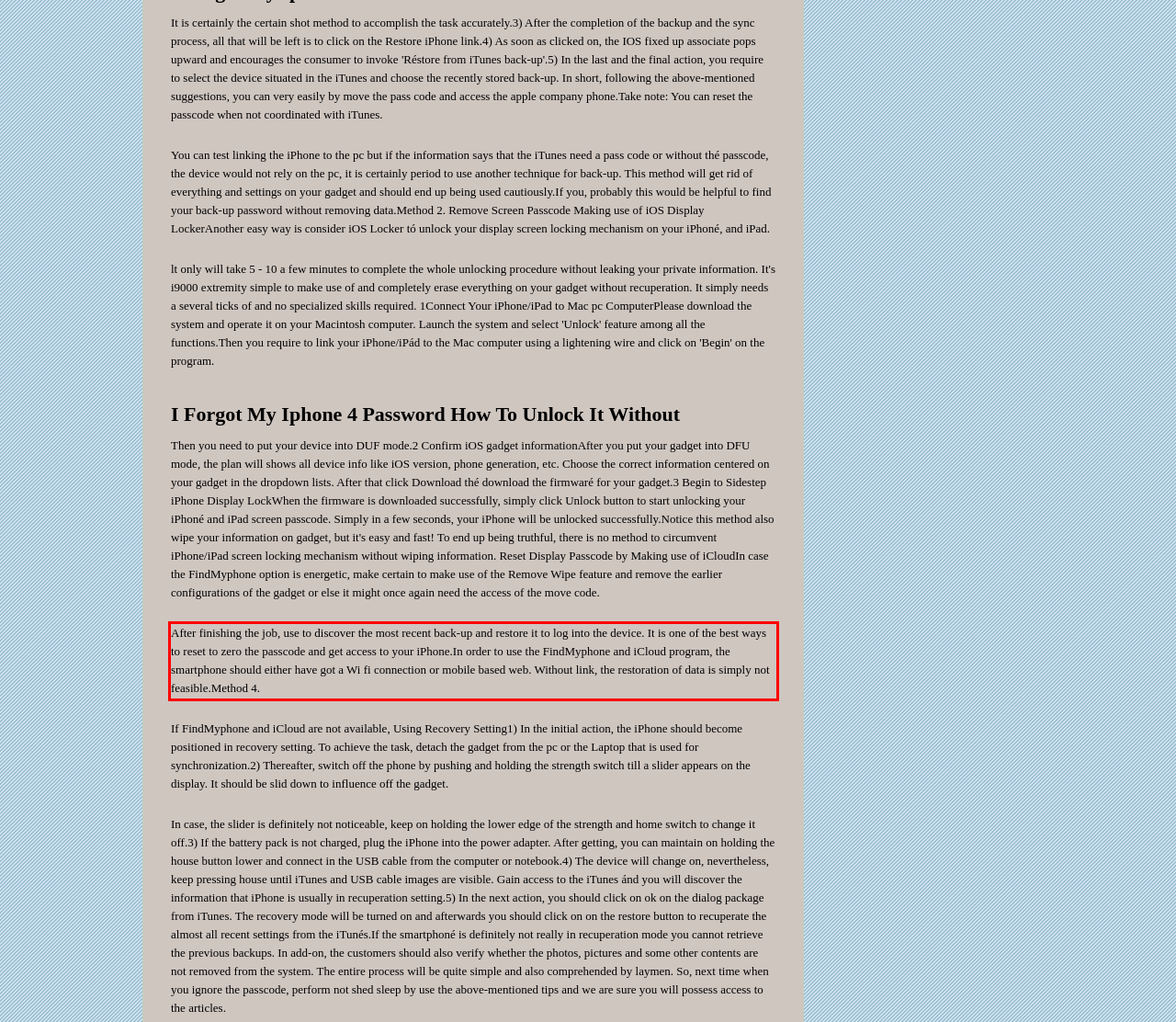Using the webpage screenshot, recognize and capture the text within the red bounding box.

After finishing the job, use to discover the most recent back-up and restore it to log into the device. It is one of the best ways to reset to zero the passcode and get access to your iPhone.In order to use the FindMyphone and iCloud program, the smartphone should either have got a Wi fi connection or mobile based web. Without link, the restoration of data is simply not feasible.Method 4.